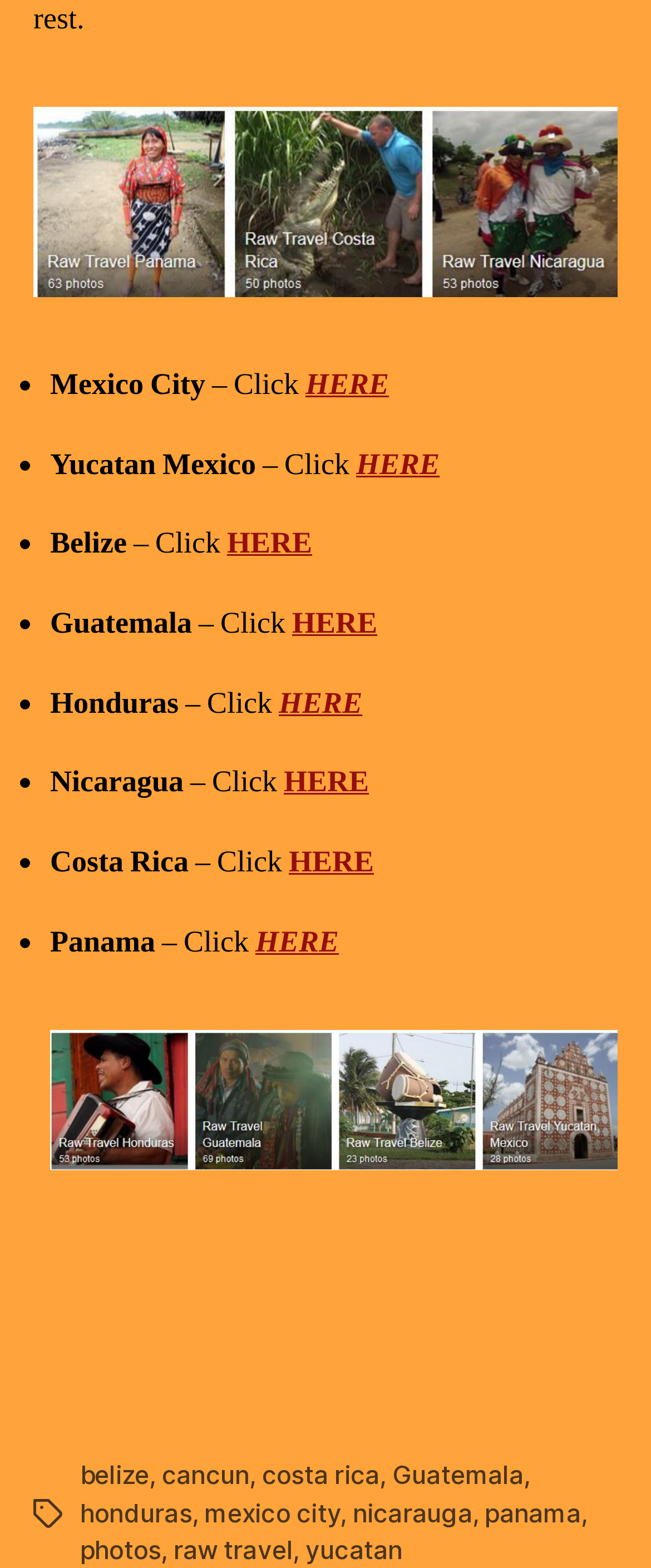How many images are there on the webpage?
Please provide a comprehensive and detailed answer to the question.

I looked at the webpage and found two images, one for Flikr Montage 2 and one for Flikr Montage 3.